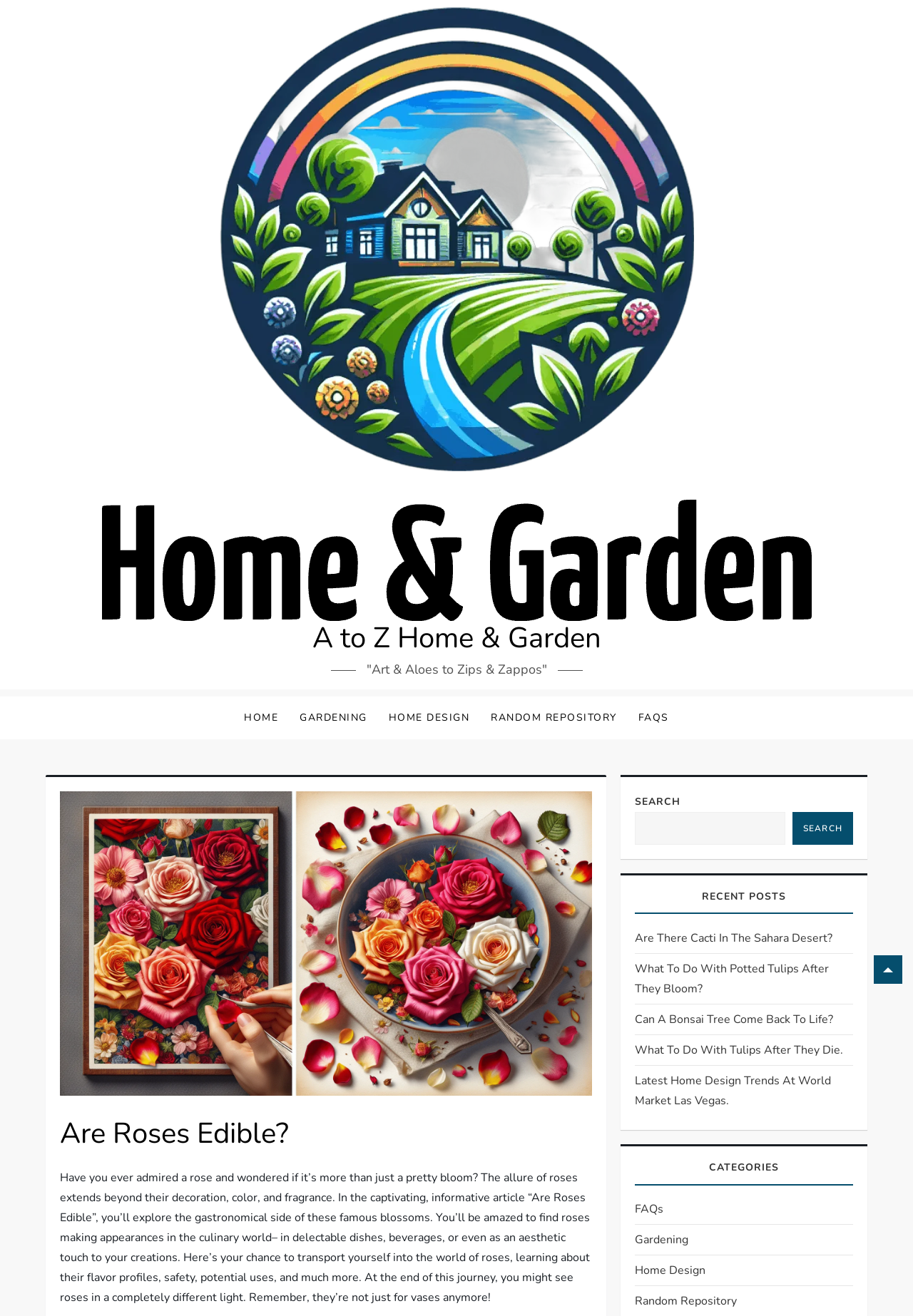Identify the bounding box coordinates of the region that should be clicked to execute the following instruction: "Read the article 'Are There Cacti In The Sahara Desert?'".

[0.696, 0.705, 0.912, 0.721]